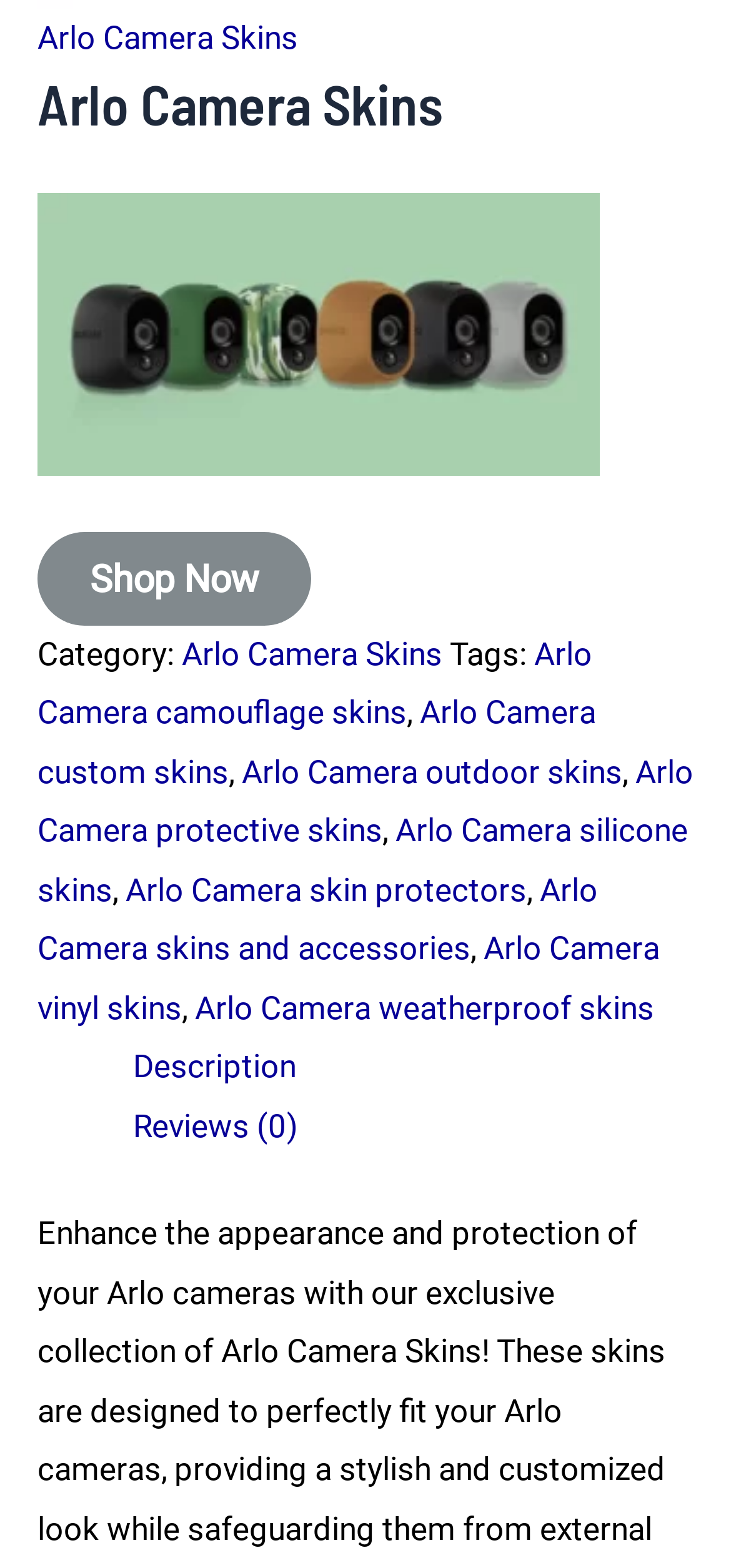How many reviews are there?
Based on the image, give a concise answer in the form of a single word or short phrase.

0